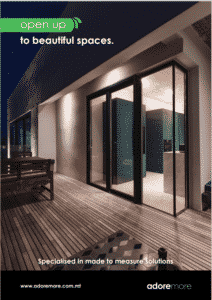Provide a thorough and detailed response to the question by examining the image: 
What is the brand's identity?

The brand's identity is mentioned in the caption as 'adoremore', which is the logo and website at the bottom of the image, promoting the brand's identity and encouraging viewers to explore more about their offerings.